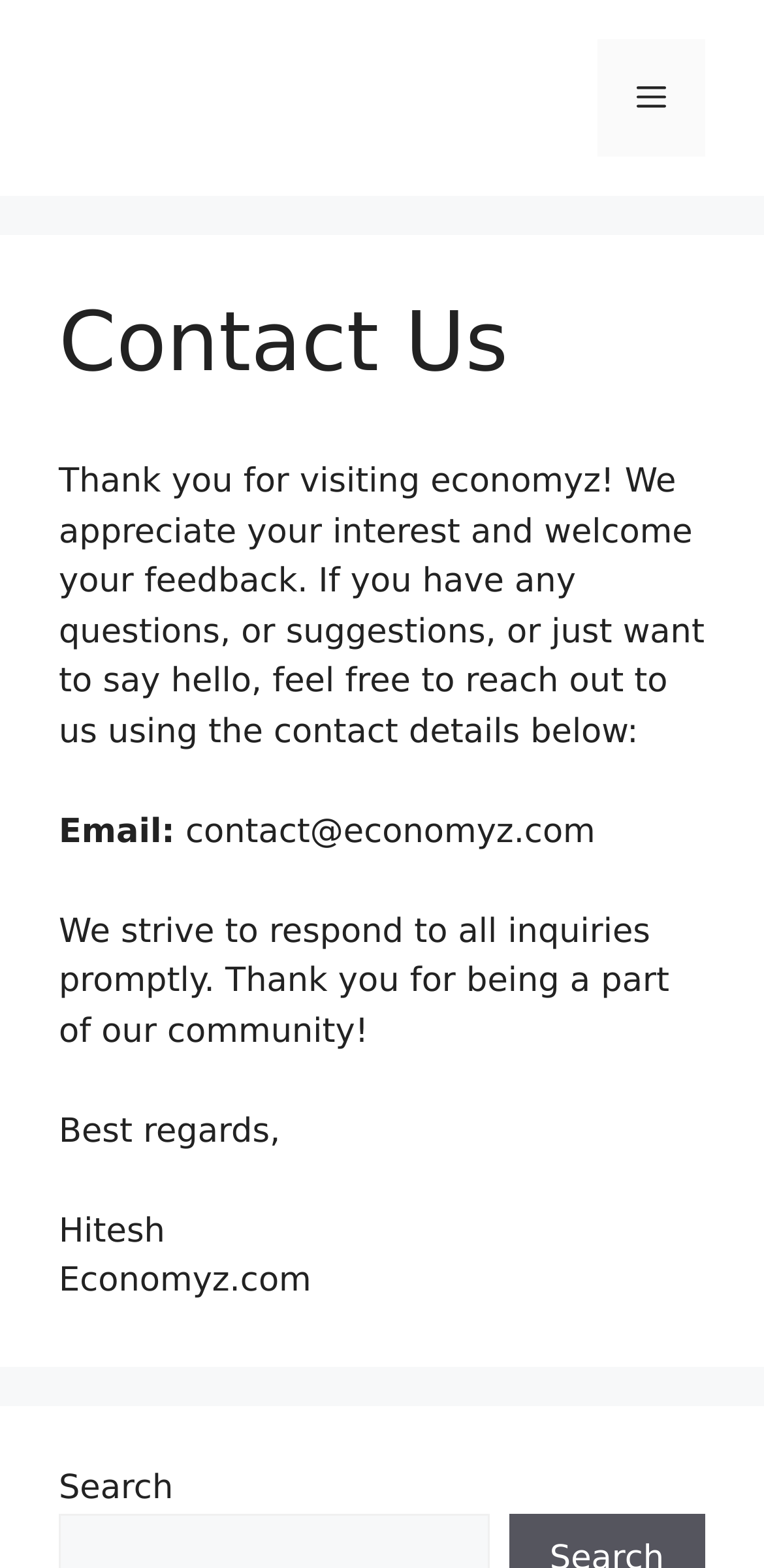Produce an elaborate caption capturing the essence of the webpage.

The webpage is a contact page for Economyz, with a prominent banner at the top that spans the entire width of the page. Below the banner, there is a navigation menu on the top right corner, which can be toggled by a button labeled "Menu".

The main content of the page is divided into a single article section, which takes up most of the page's real estate. At the top of this section, there is a heading that reads "Contact Us". Below the heading, there is a paragraph of text that welcomes visitors and invites them to reach out with questions, suggestions, or simply to say hello.

Underneath the paragraph, there is a section that provides contact details. This section starts with a label "Email:" followed by the email address "contact@economyz.com". There is also a message that assures prompt responses to inquiries and expresses gratitude for being part of the community.

Further down, there are two more lines of text: one with a signature "Best regards," and another with the name "Hitesh". Below these, there is a line that reads "Economyz.com". At the very bottom of the page, there is a search function labeled "Search".